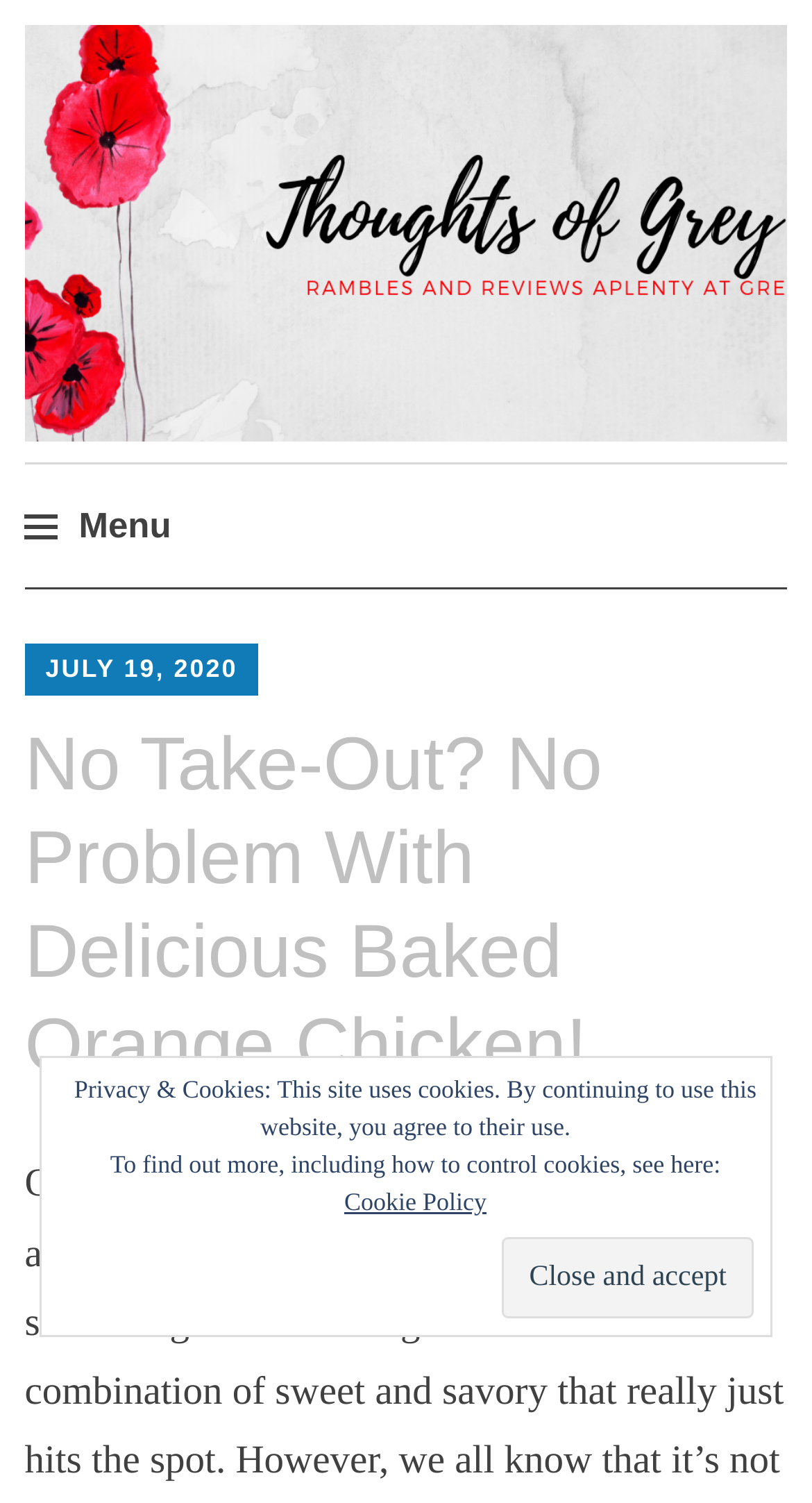From the webpage screenshot, identify the region described by Thoughts of Grey Eyes. Provide the bounding box coordinates as (top-left x, top-left y, bottom-right x, bottom-right y), with each value being a floating point number between 0 and 1.

[0.26, 0.093, 0.916, 0.198]